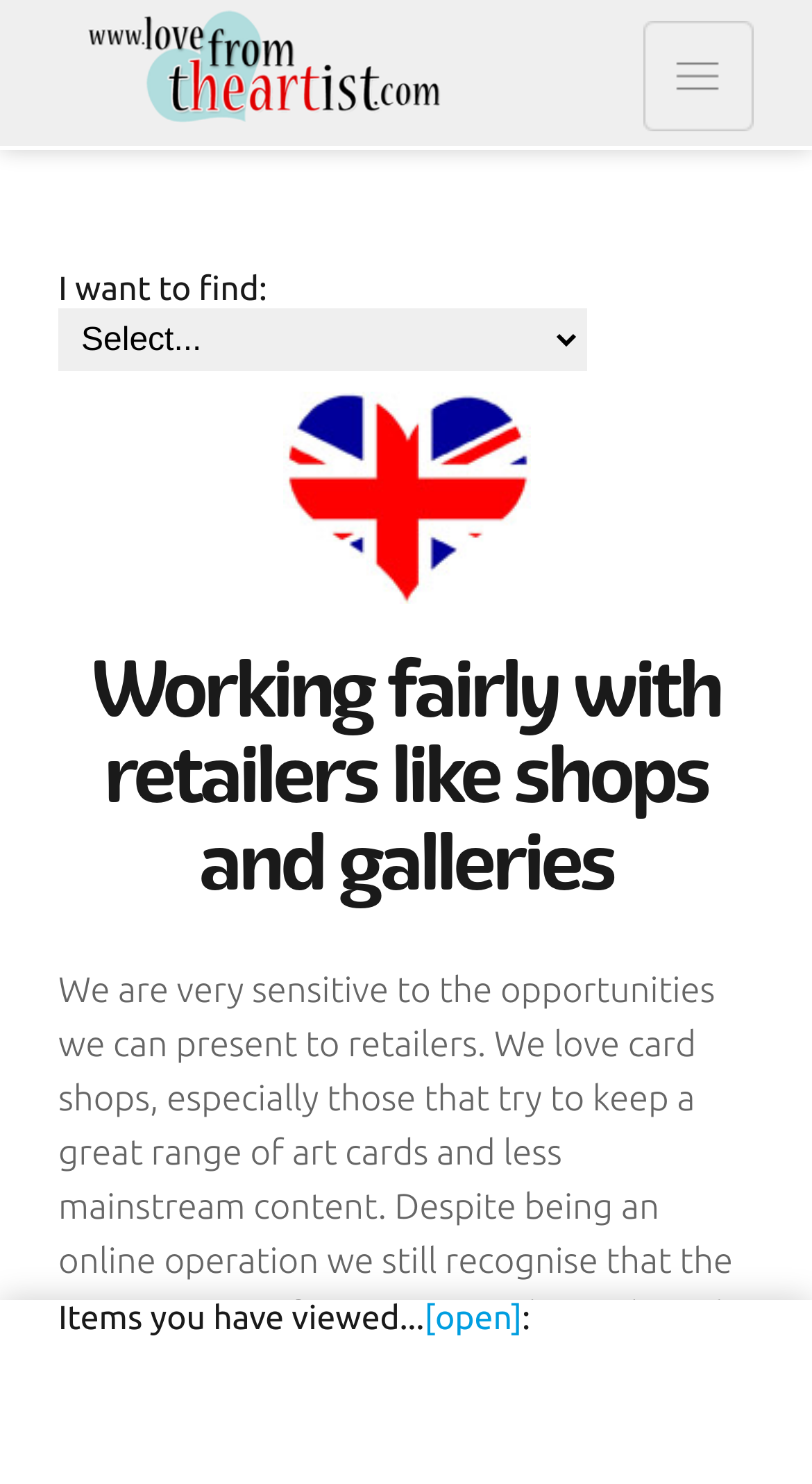Locate the bounding box of the UI element with the following description: "Love From The Artist".

[0.072, 0.007, 0.585, 0.084]